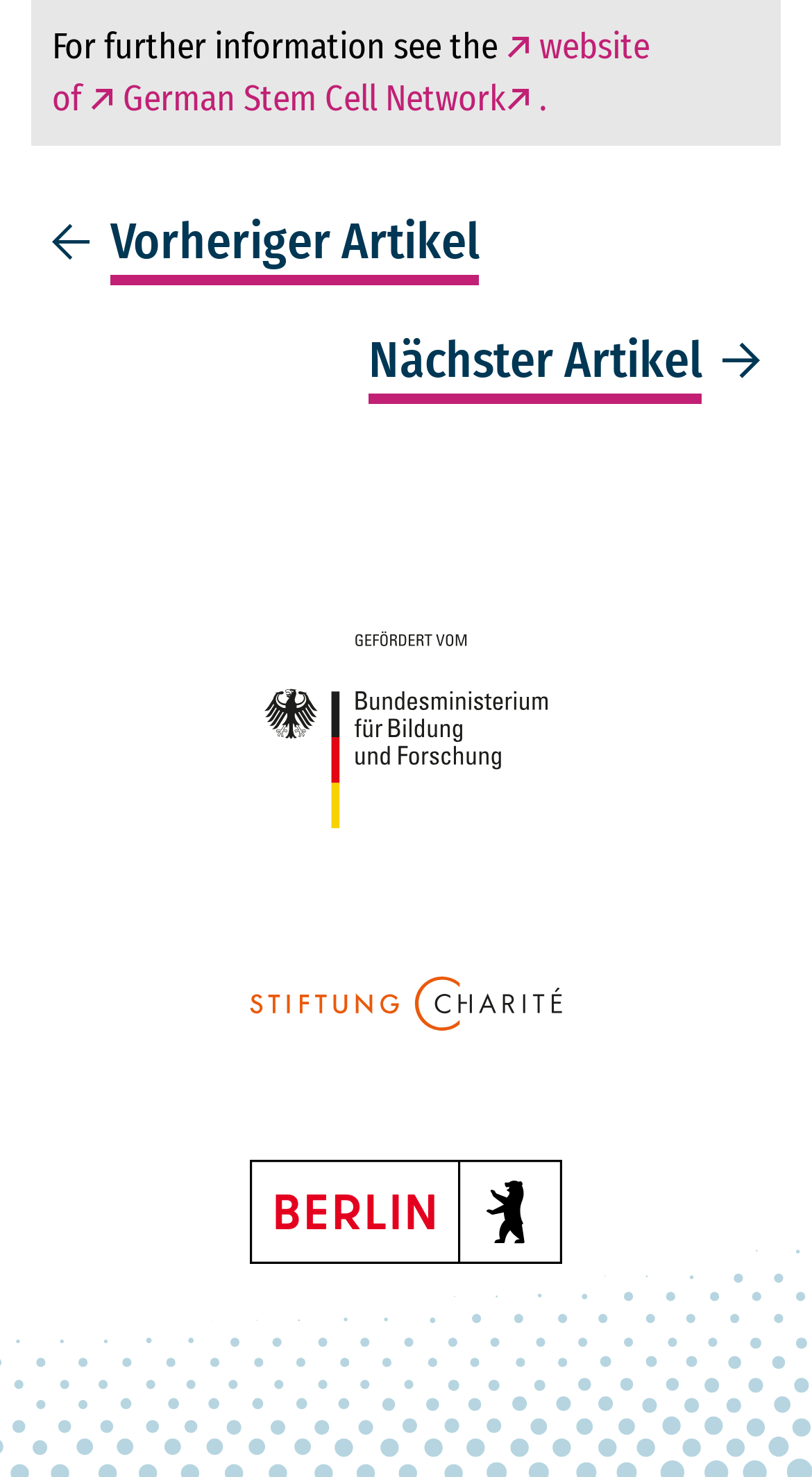Give a concise answer using one word or a phrase to the following question:
Are there any images on the webpage?

Yes